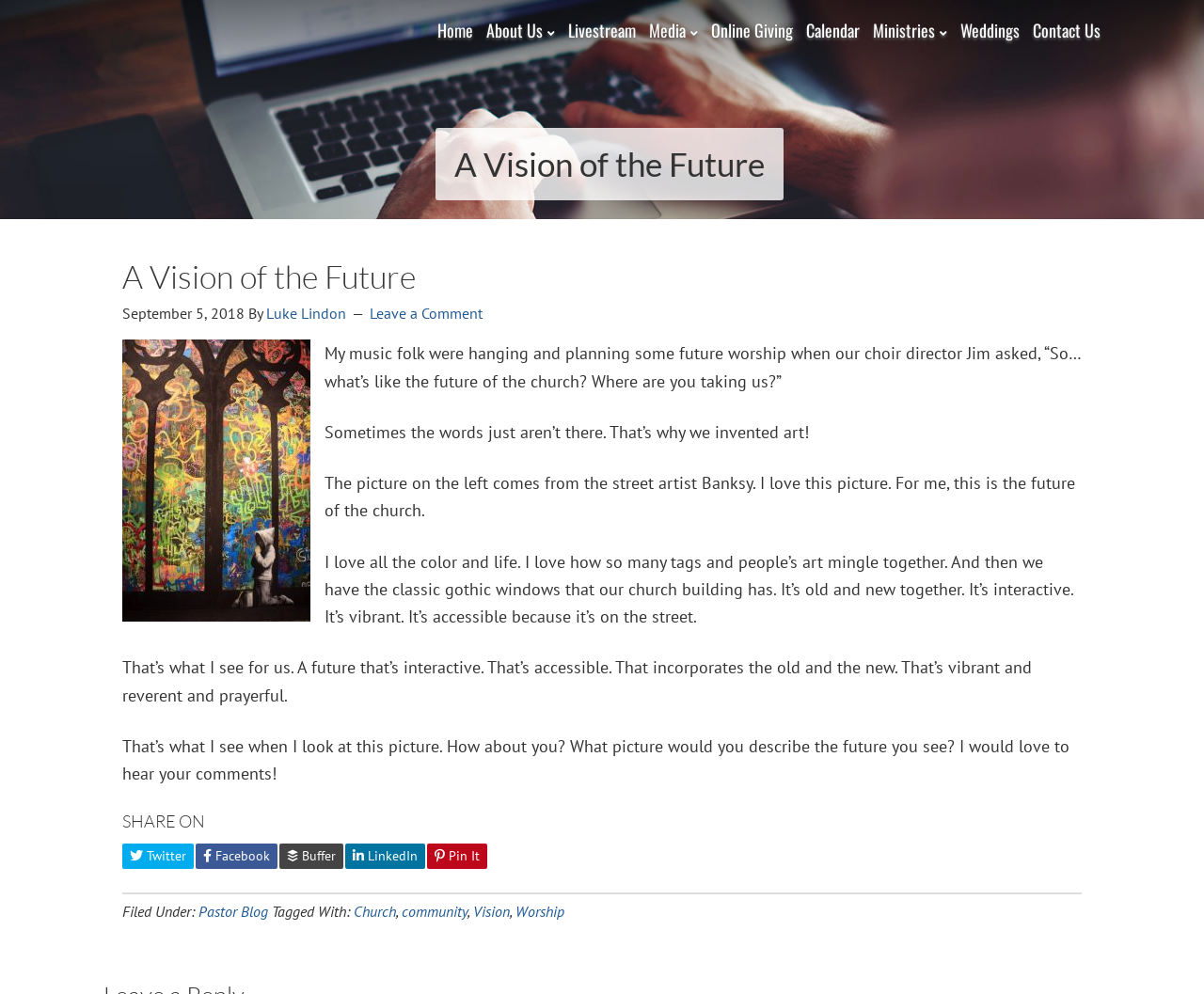Identify the bounding box coordinates of the part that should be clicked to carry out this instruction: "Click on the Home link".

[0.359, 0.012, 0.397, 0.048]